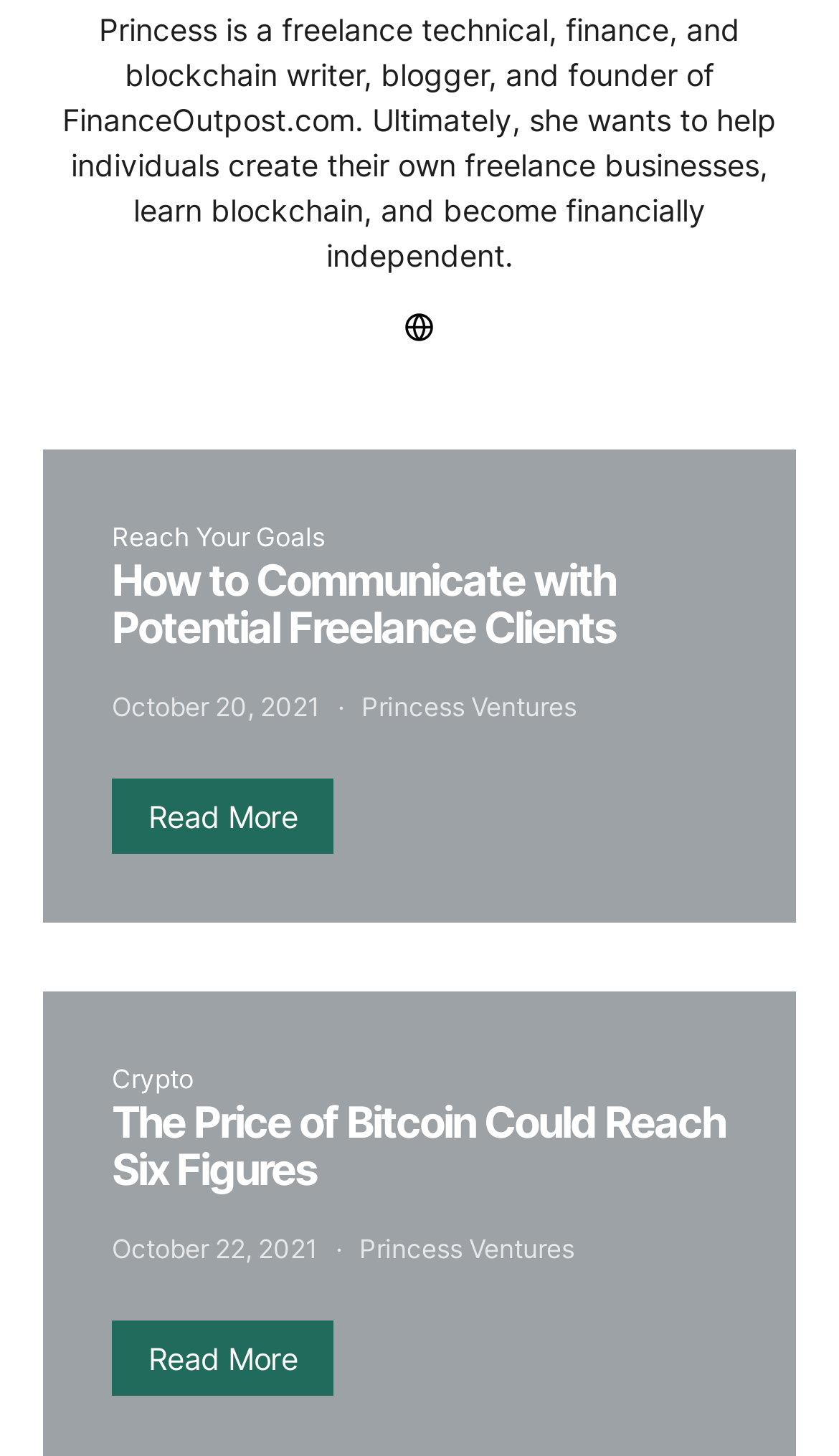Determine the bounding box coordinates of the target area to click to execute the following instruction: "Explore the Crypto section."

[0.133, 0.729, 0.231, 0.752]